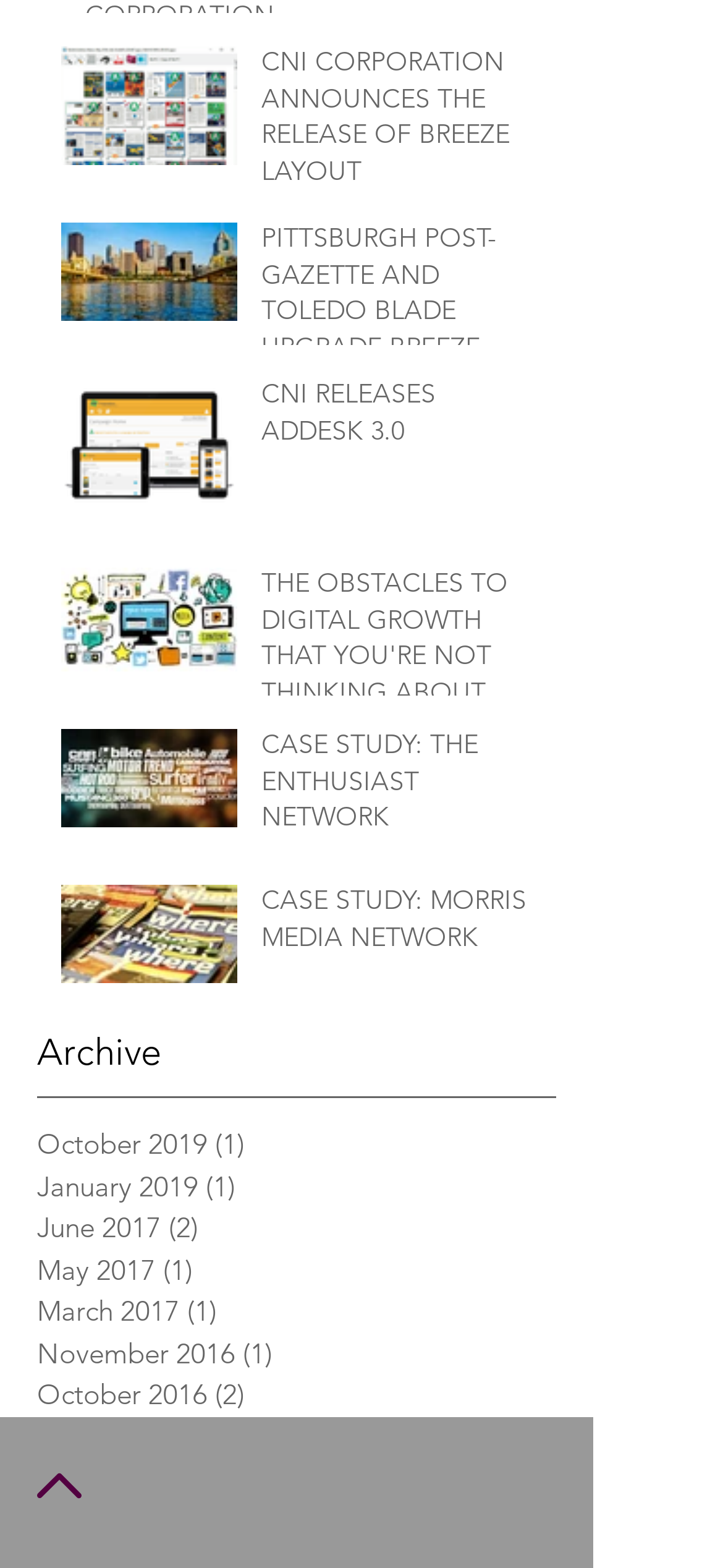How many links are there in the navigation section?
Give a single word or phrase as your answer by examining the image.

7